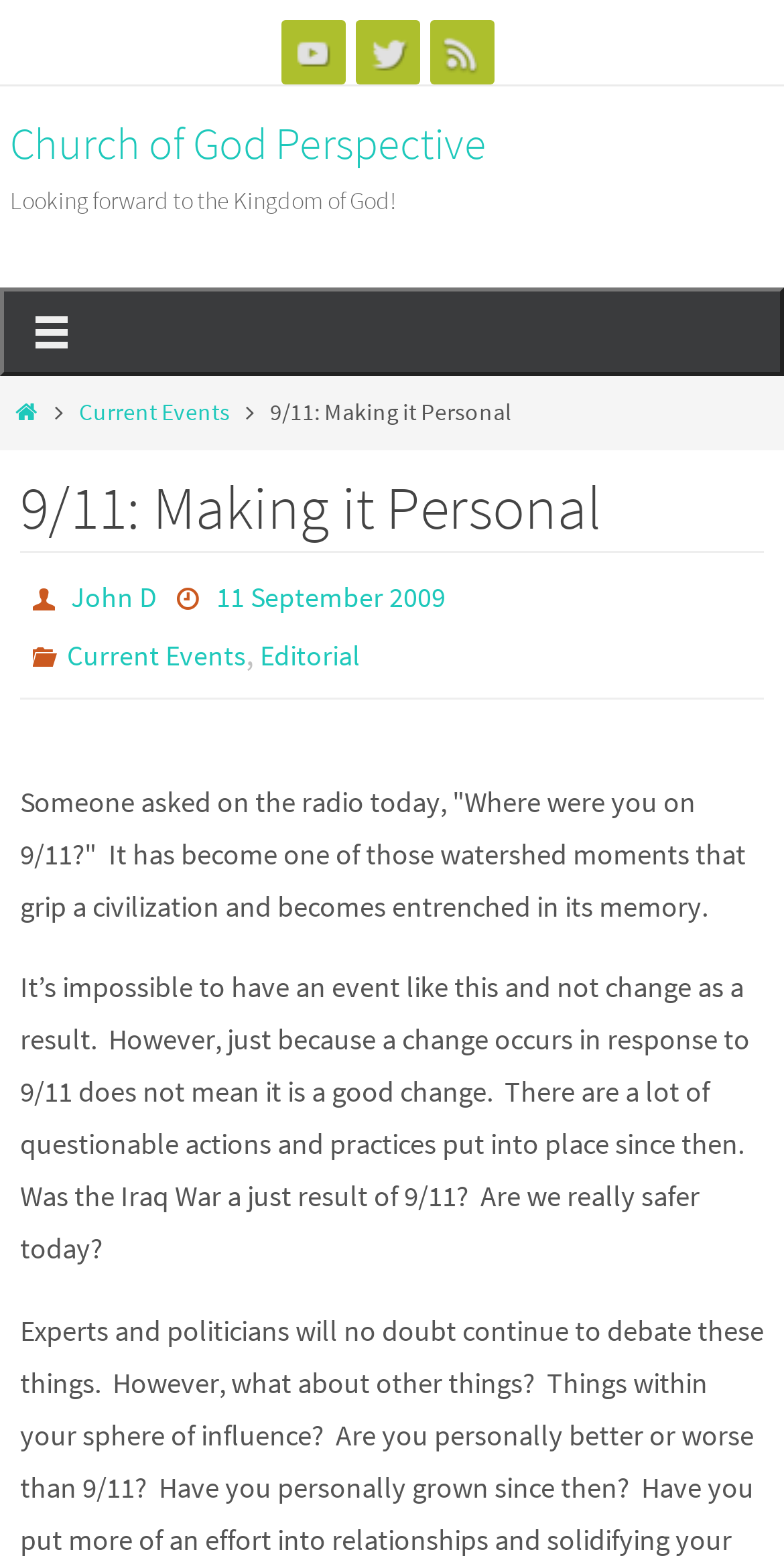What is the category of the article?
By examining the image, provide a one-word or phrase answer.

Current Events, Editorial